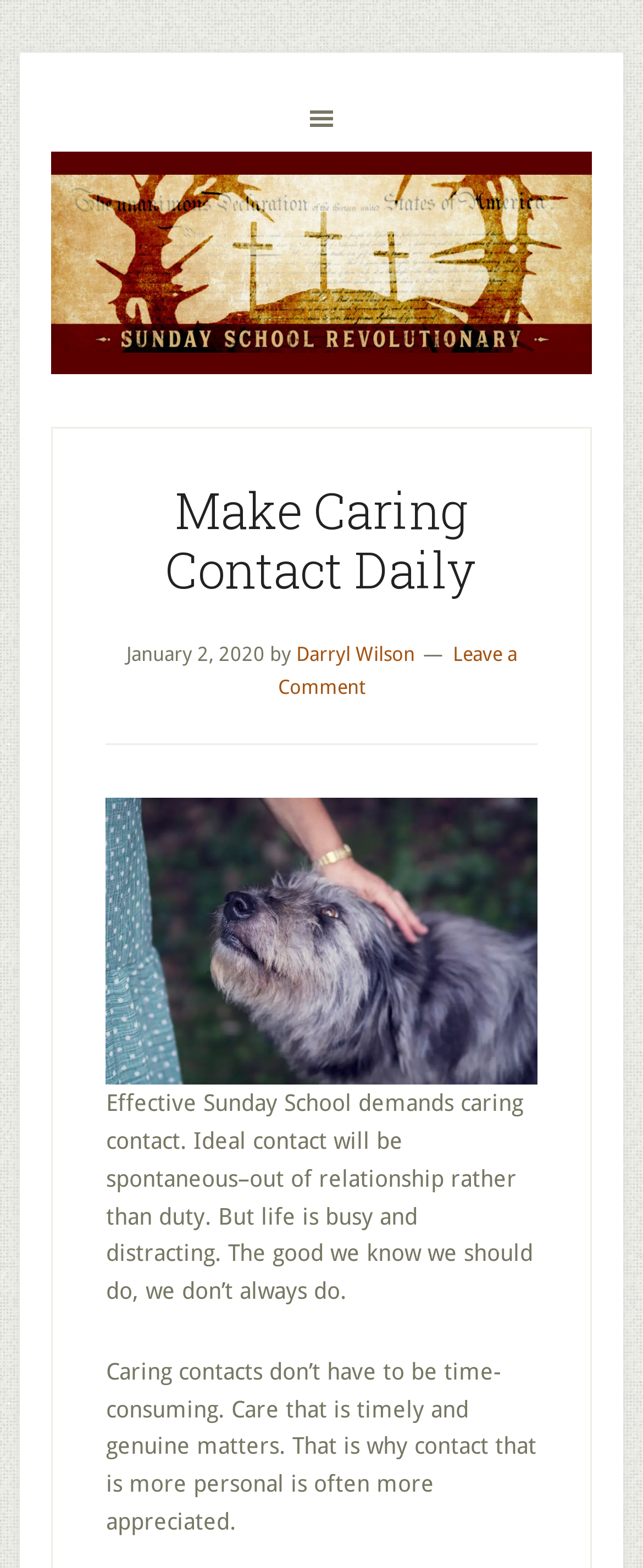Locate the bounding box of the UI element with the following description: "Darryl Wilson".

[0.46, 0.41, 0.645, 0.425]